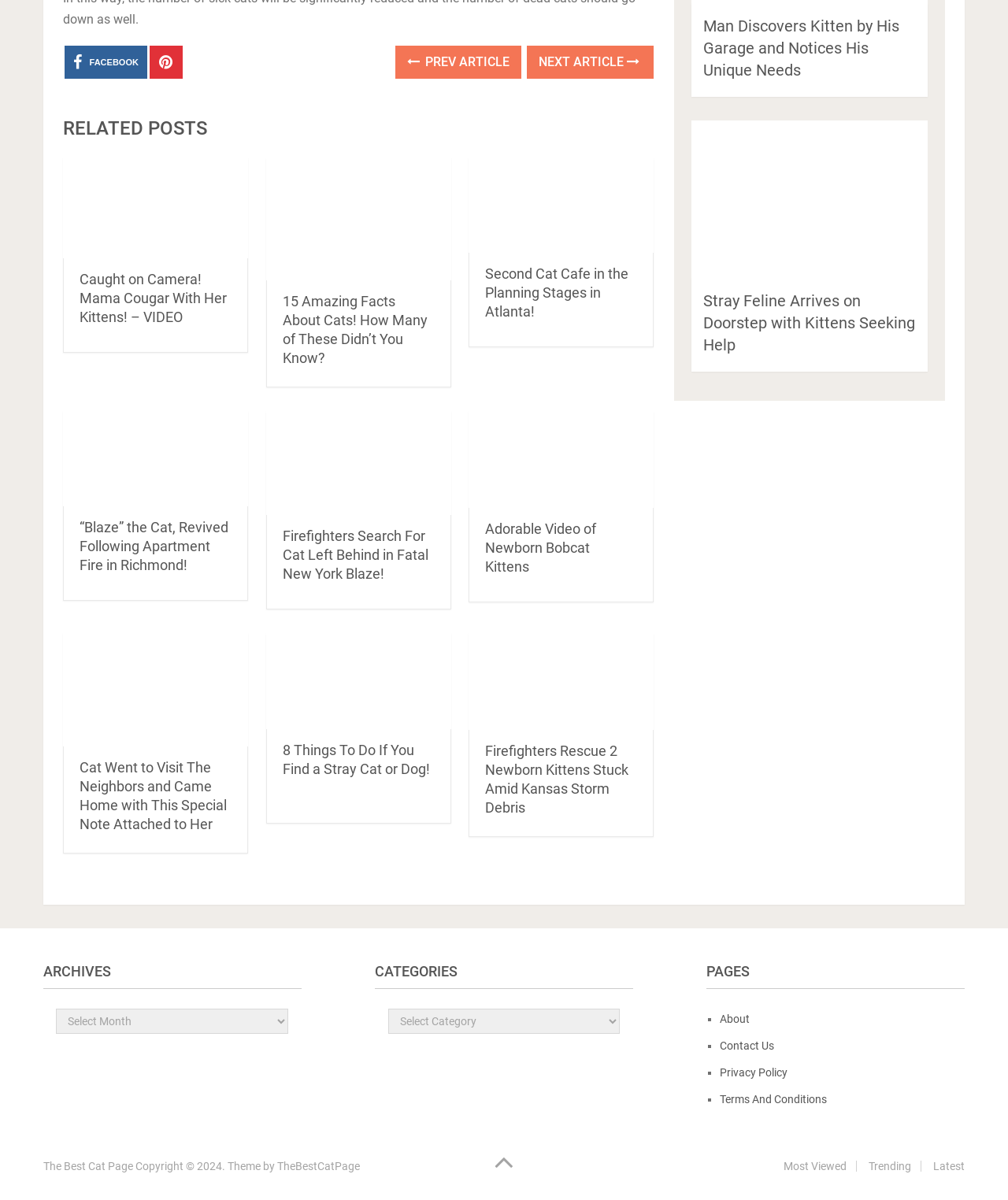Given the element description "Prev Article", identify the bounding box of the corresponding UI element.

[0.392, 0.038, 0.517, 0.066]